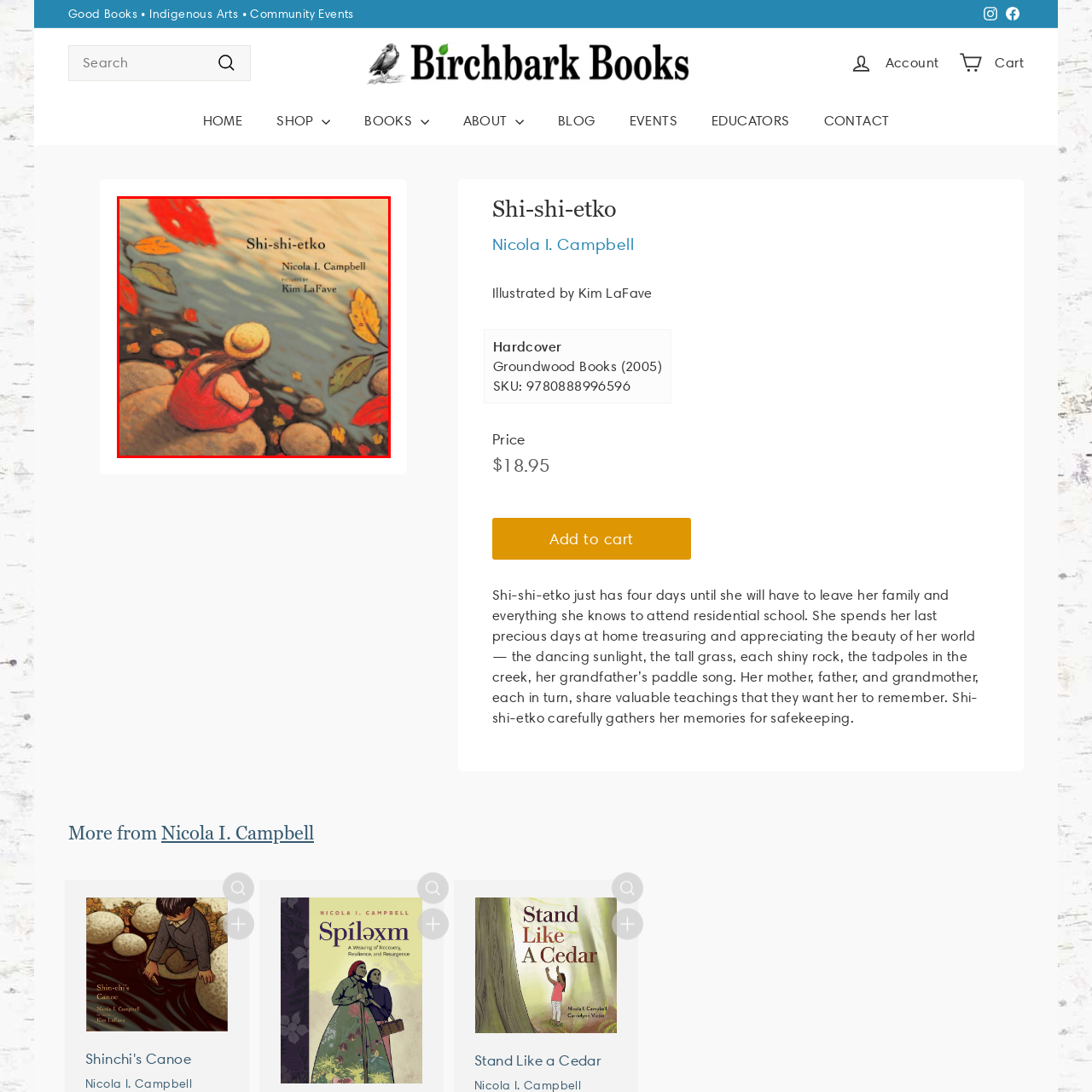Study the area of the image outlined in red and respond to the following question with as much detail as possible: What is floating on the water's surface in the image?

The serene riverbank scene in the image features colorful autumn leaves gently floating on the water's surface, adding to the warm and peaceful atmosphere of the illustration.